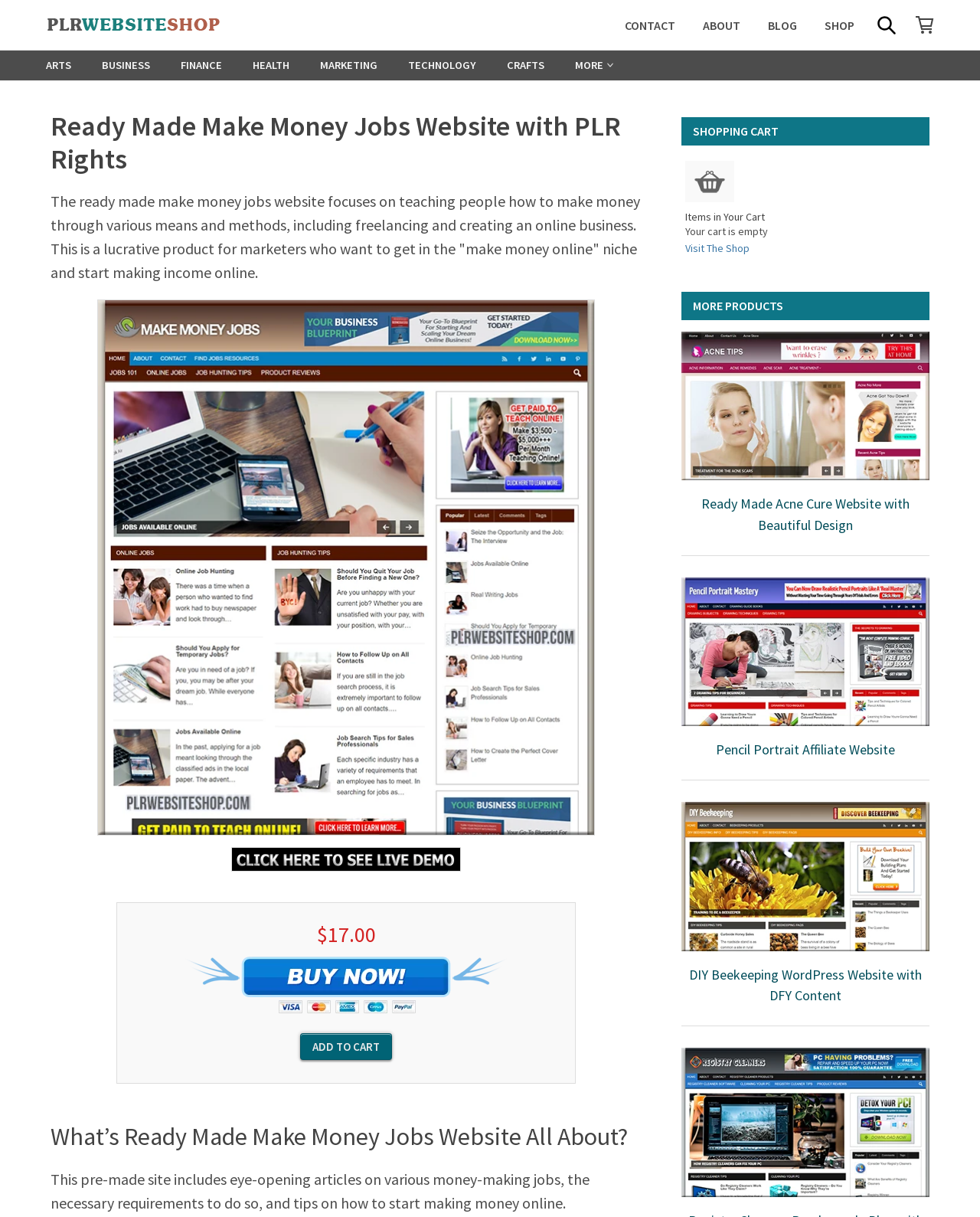Predict the bounding box of the UI element that fits this description: "Shopping Cart".

[0.934, 0.012, 0.953, 0.027]